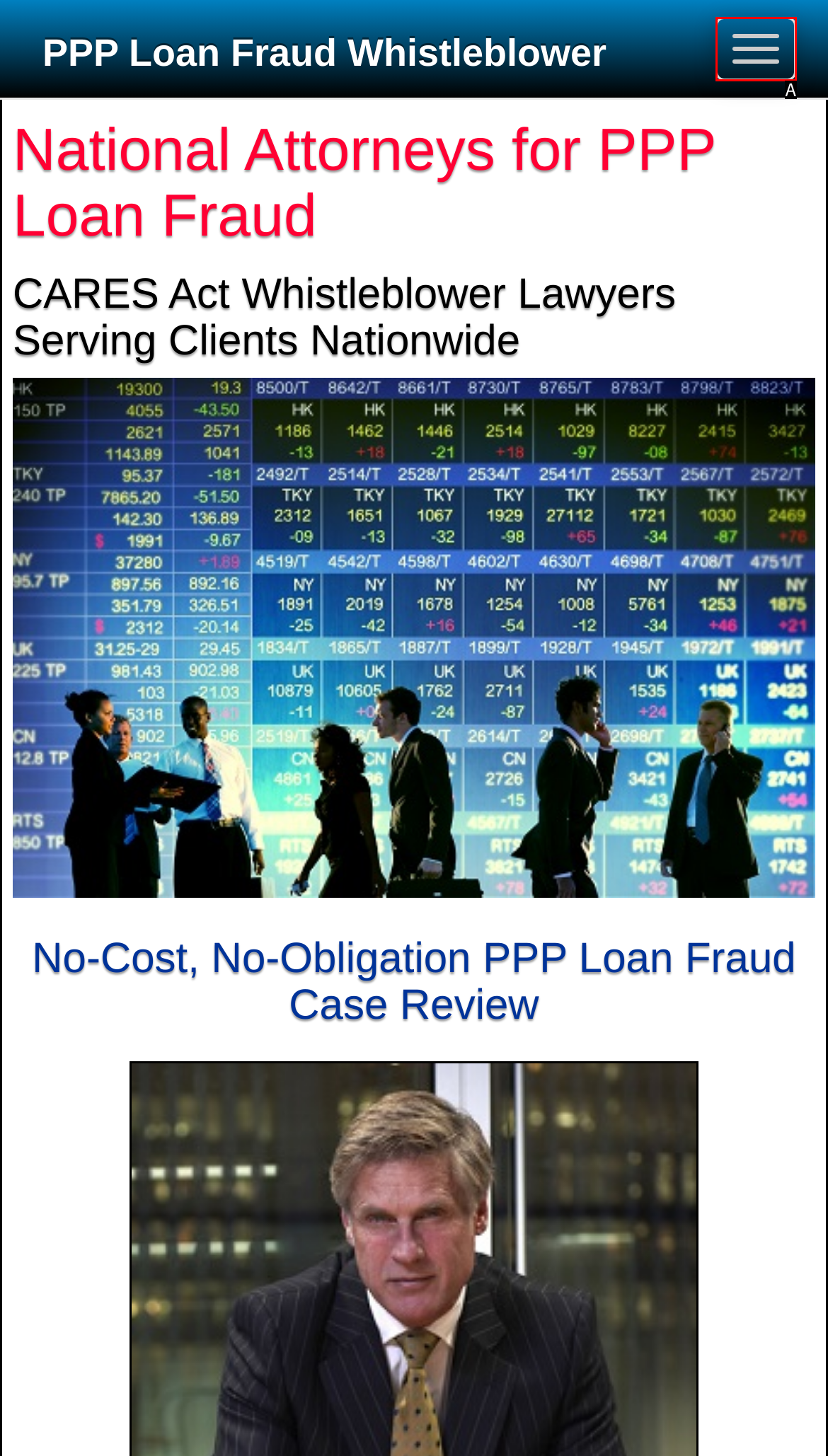Please identify the UI element that matches the description: parent_node: PPP Loan Fraud Whistleblower
Respond with the letter of the correct option.

A